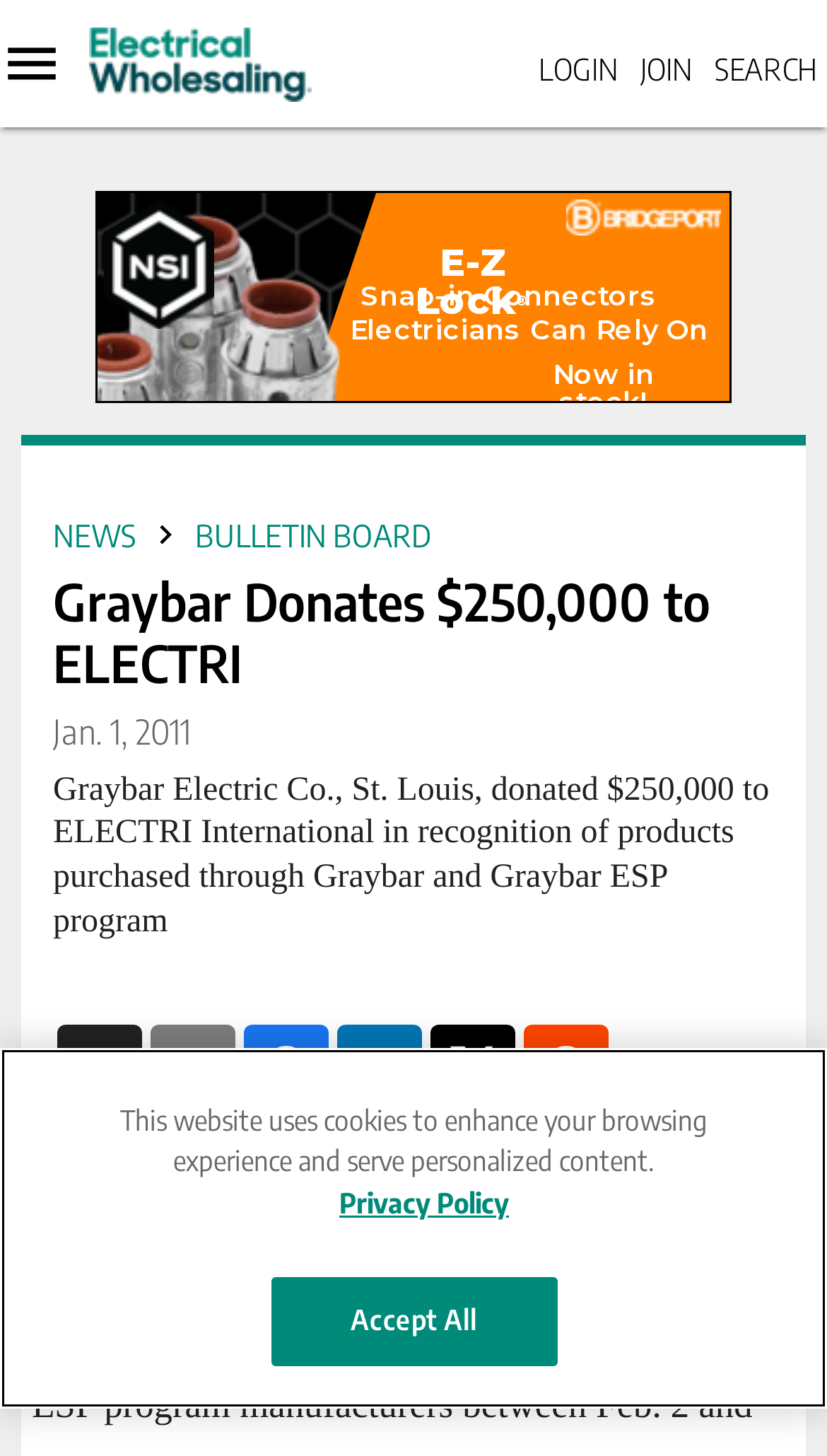Specify the bounding box coordinates of the area that needs to be clicked to achieve the following instruction: "View the Electrical Price Index".

[0.0, 0.542, 0.082, 0.592]